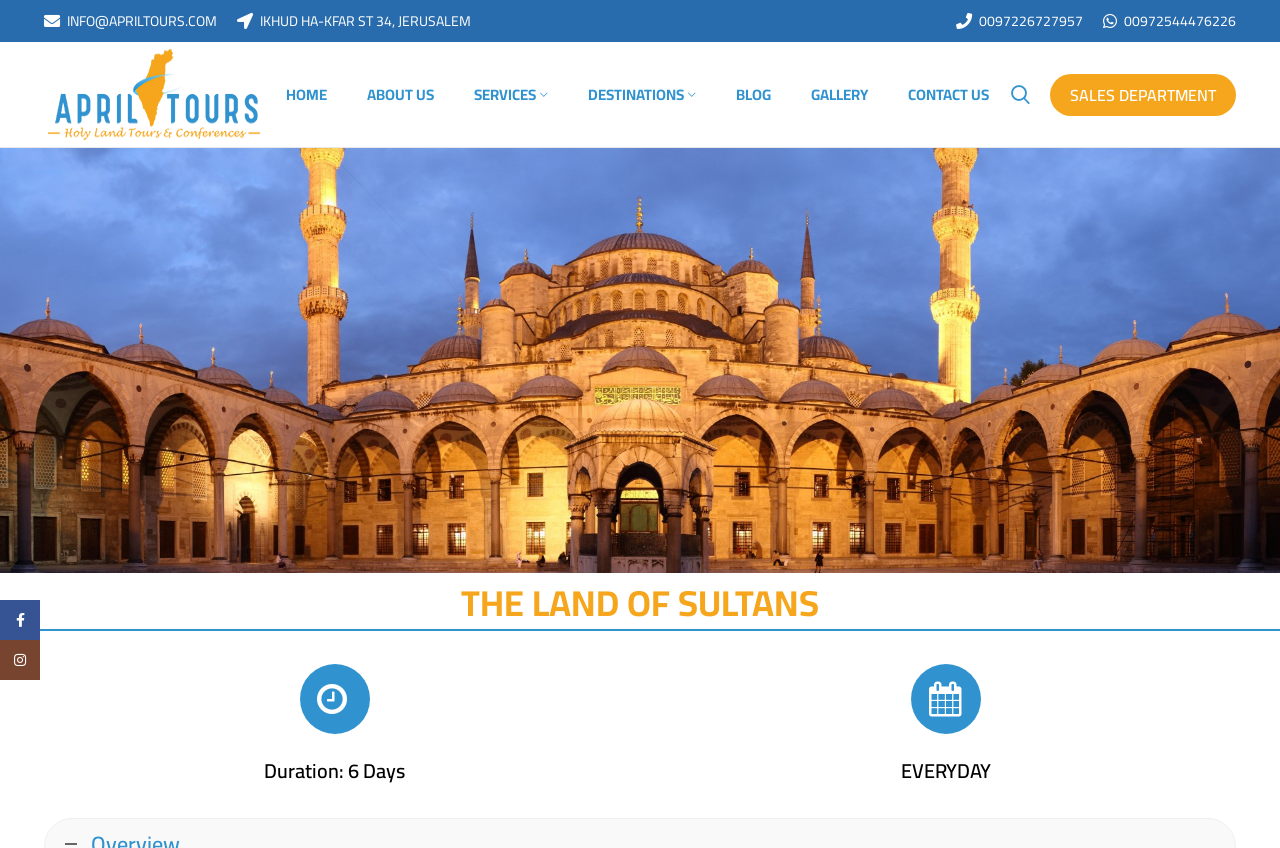Respond to the question below with a single word or phrase:
What is the duration of the tour?

6 Days